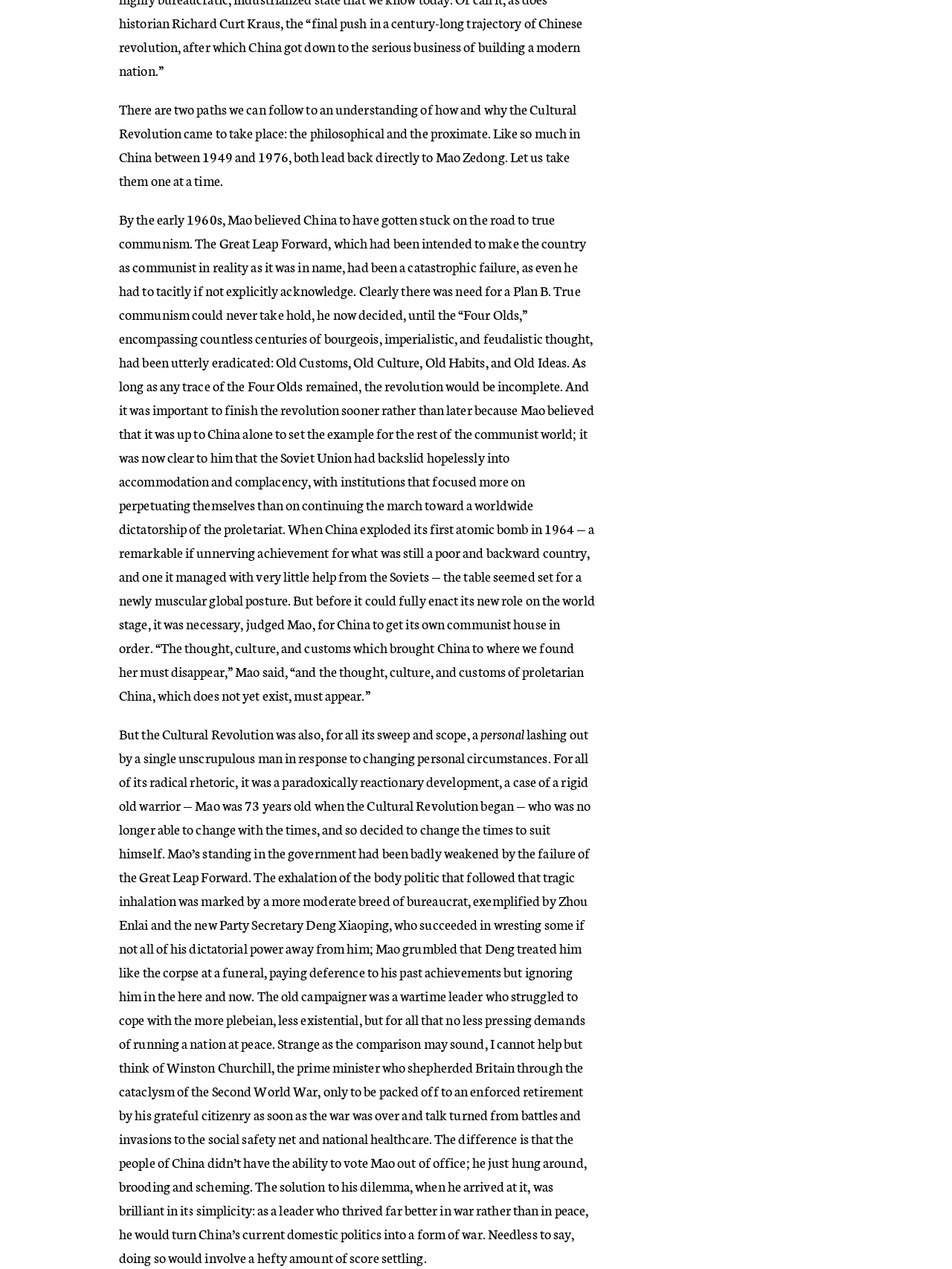What is the title of the last chapter?
Craft a detailed and extensive response to the question.

I found the title of the last chapter by looking at the link with the text 'Epilogue: Waiting to Exhale' which has a bounding box coordinate of [0.801, 0.359, 0.944, 0.428].